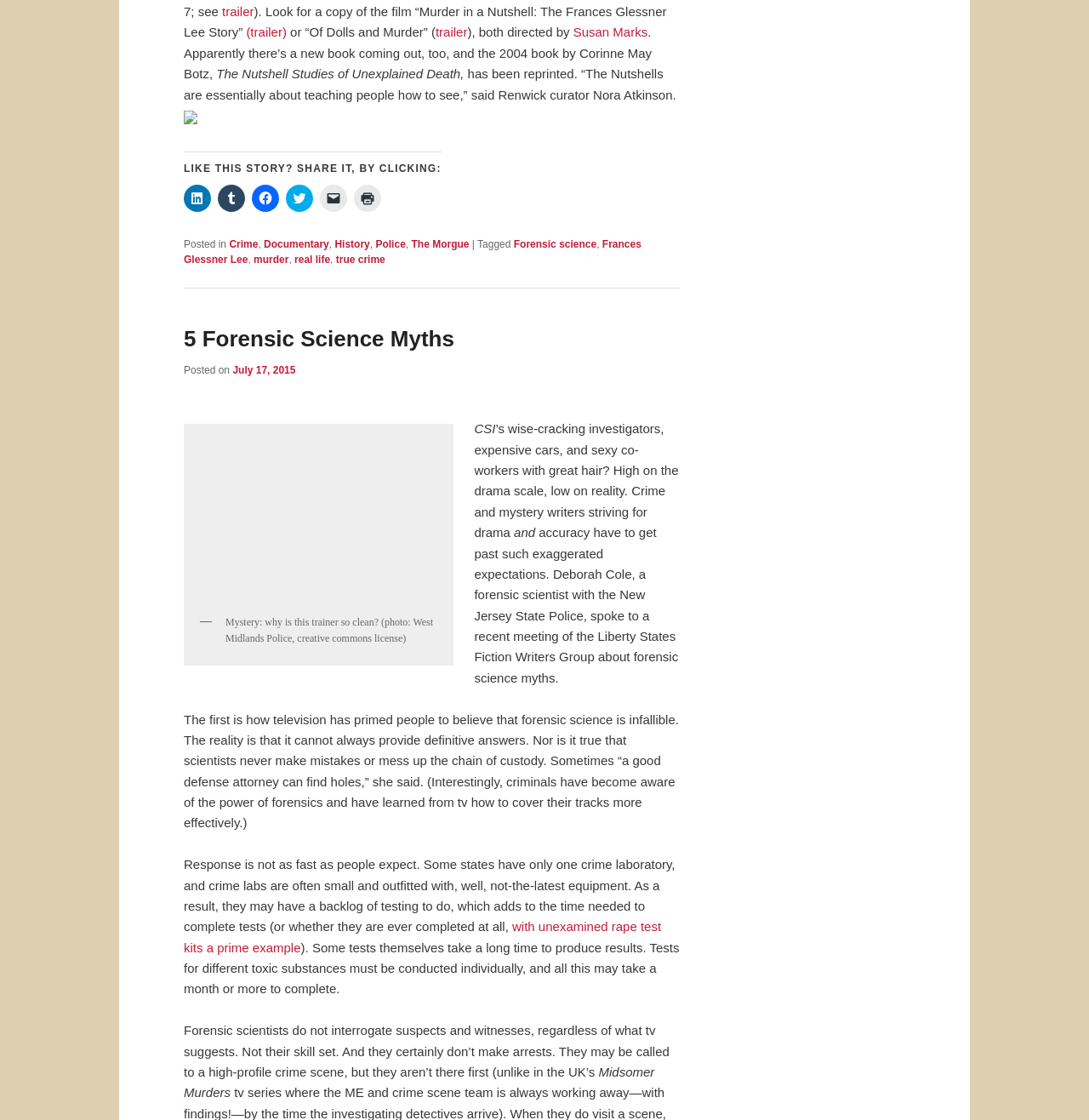Highlight the bounding box coordinates of the region I should click on to meet the following instruction: "Learn more about forensic science myths".

[0.169, 0.276, 0.625, 0.323]